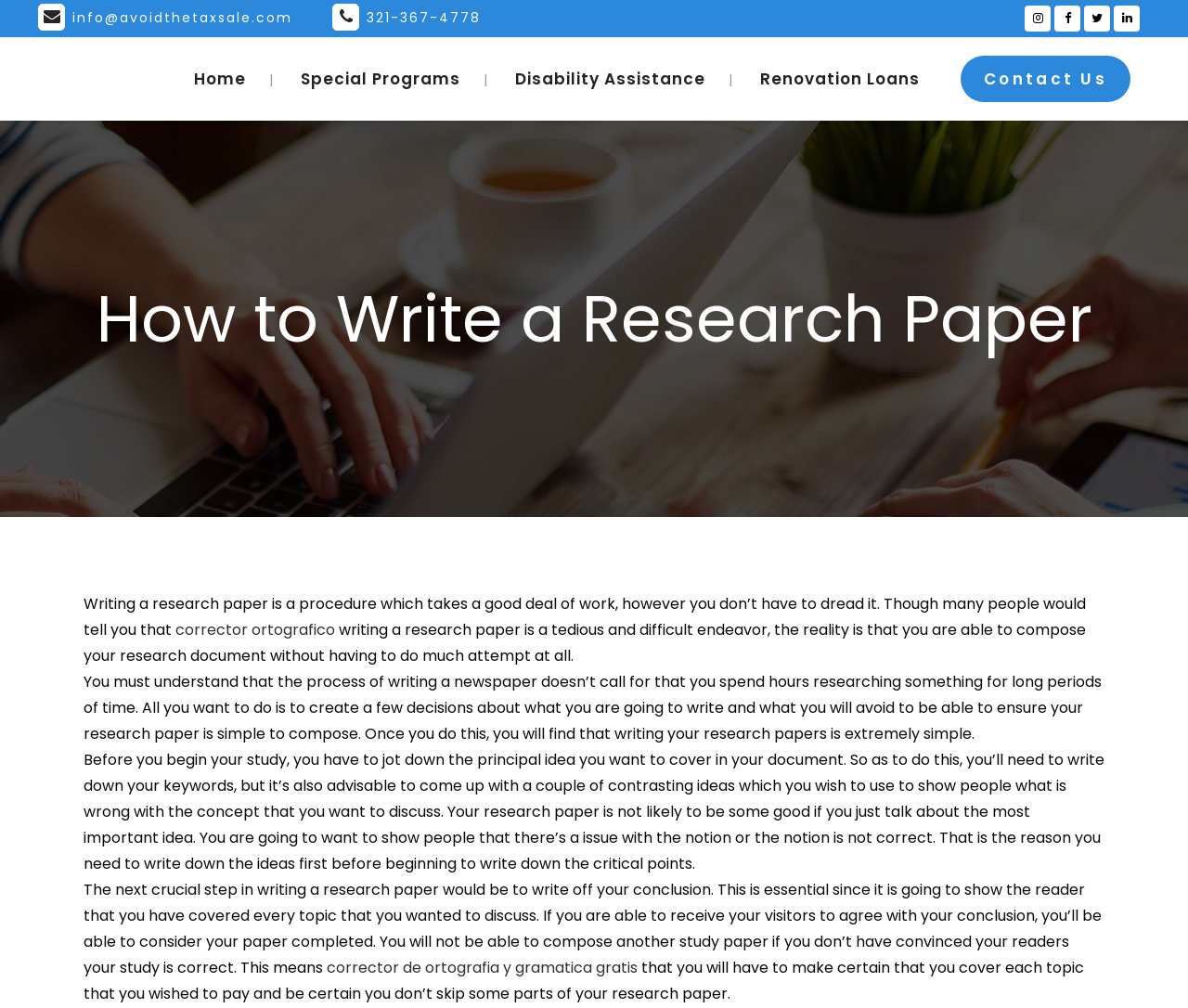Please give a concise answer to this question using a single word or phrase: 
How many social media links are on the webpage?

4